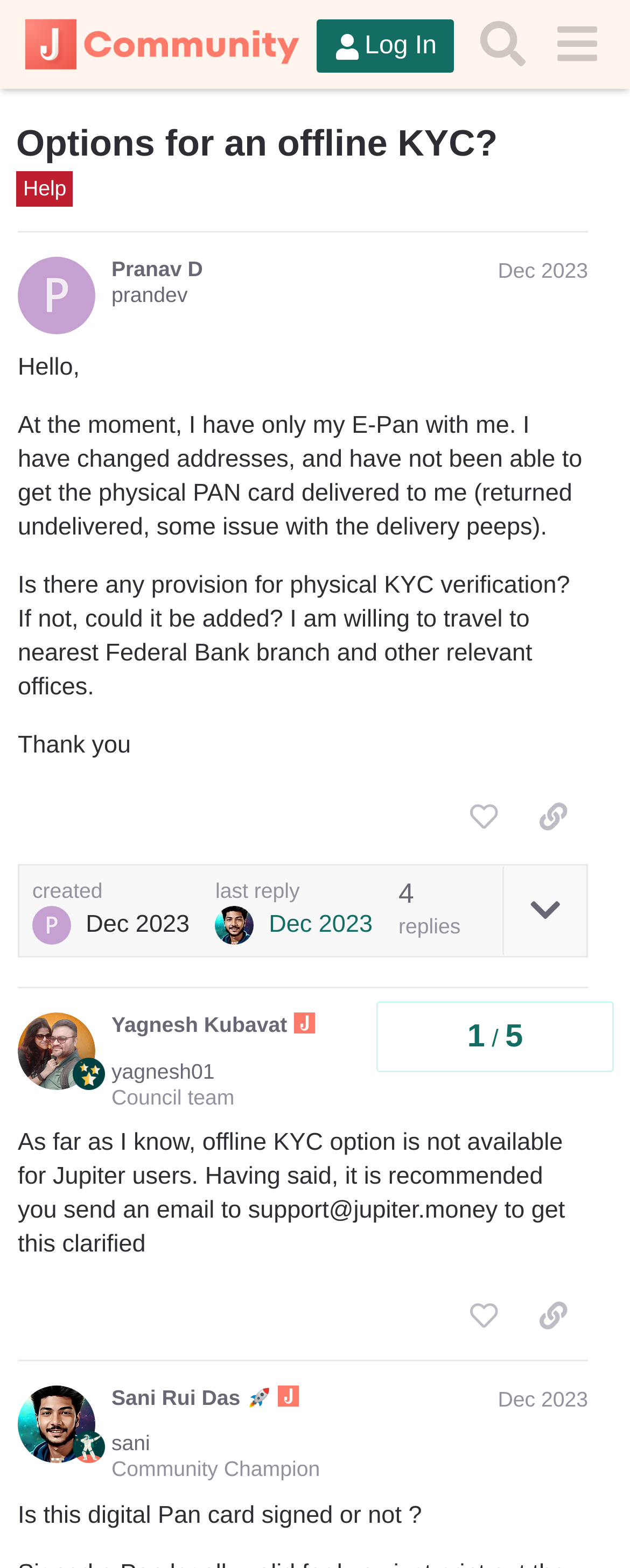Please determine the bounding box coordinates of the element to click on in order to accomplish the following task: "Click on 'Who is my hosting provider?'". Ensure the coordinates are four float numbers ranging from 0 to 1, i.e., [left, top, right, bottom].

None